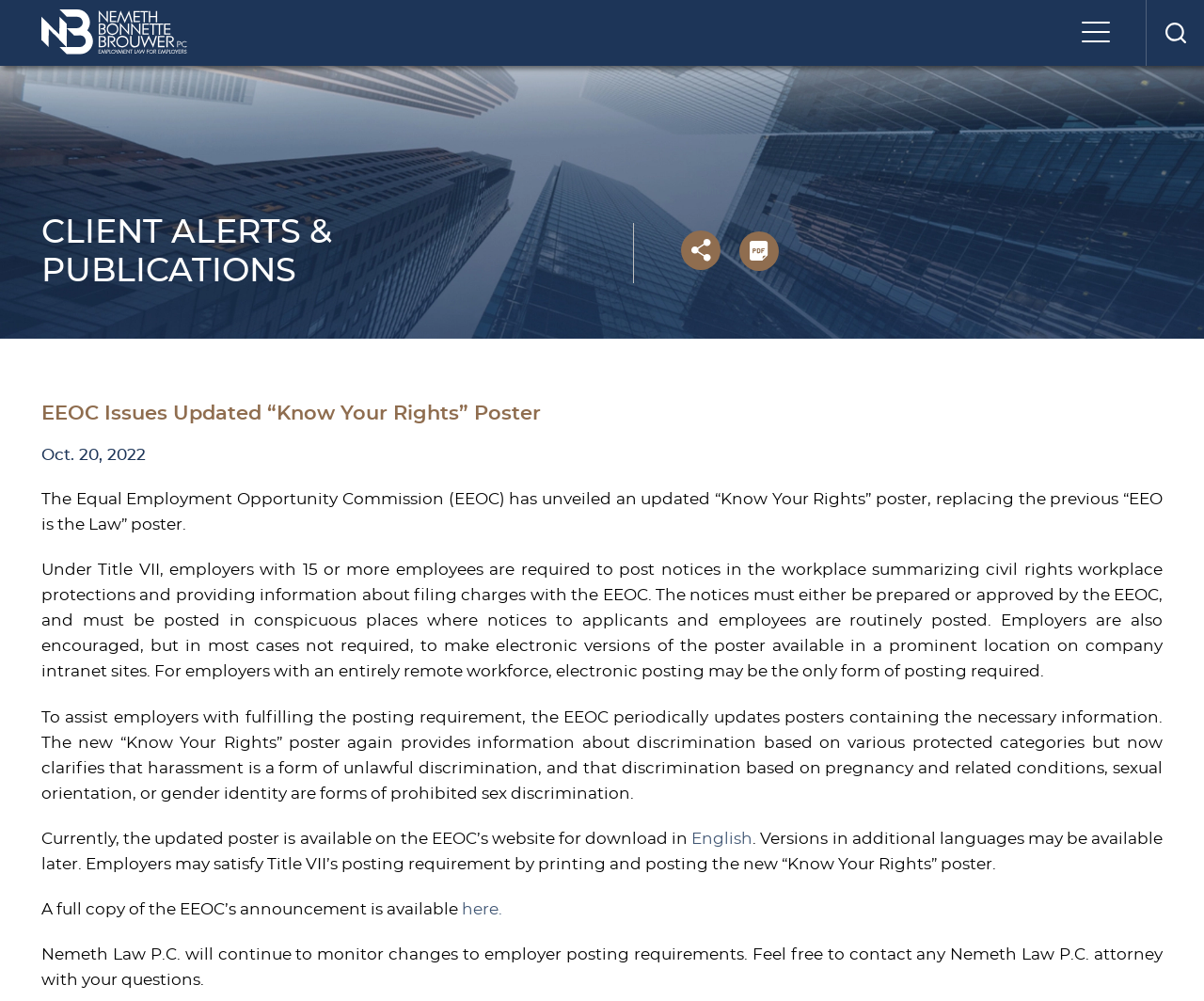Could you find the bounding box coordinates of the clickable area to complete this instruction: "Sign In"?

None